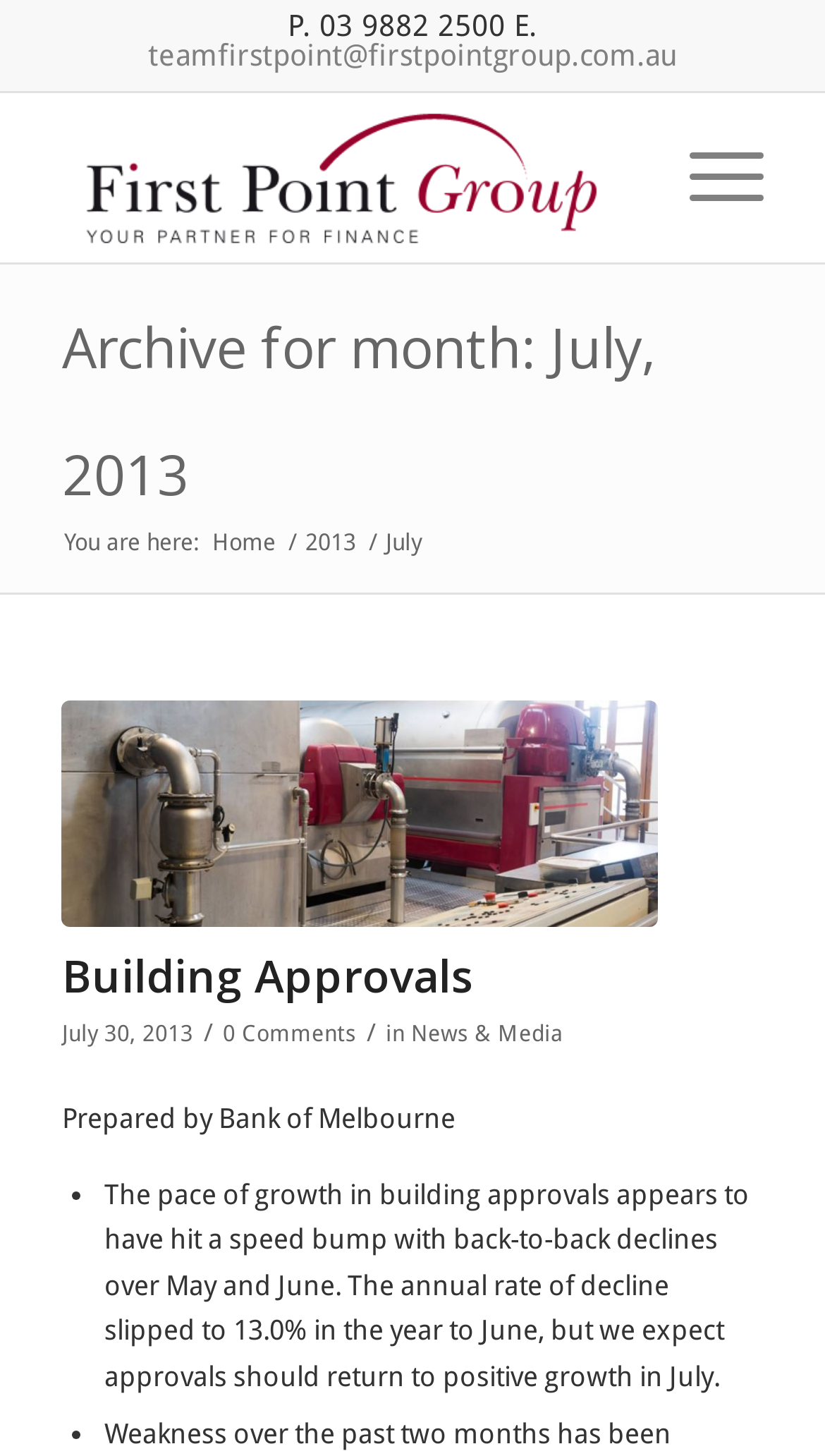Using the information in the image, give a comprehensive answer to the question: 
What is the category of the latest article?

I found the category of the latest article by looking at the link element with the text 'News & Media' in the middle of the webpage.